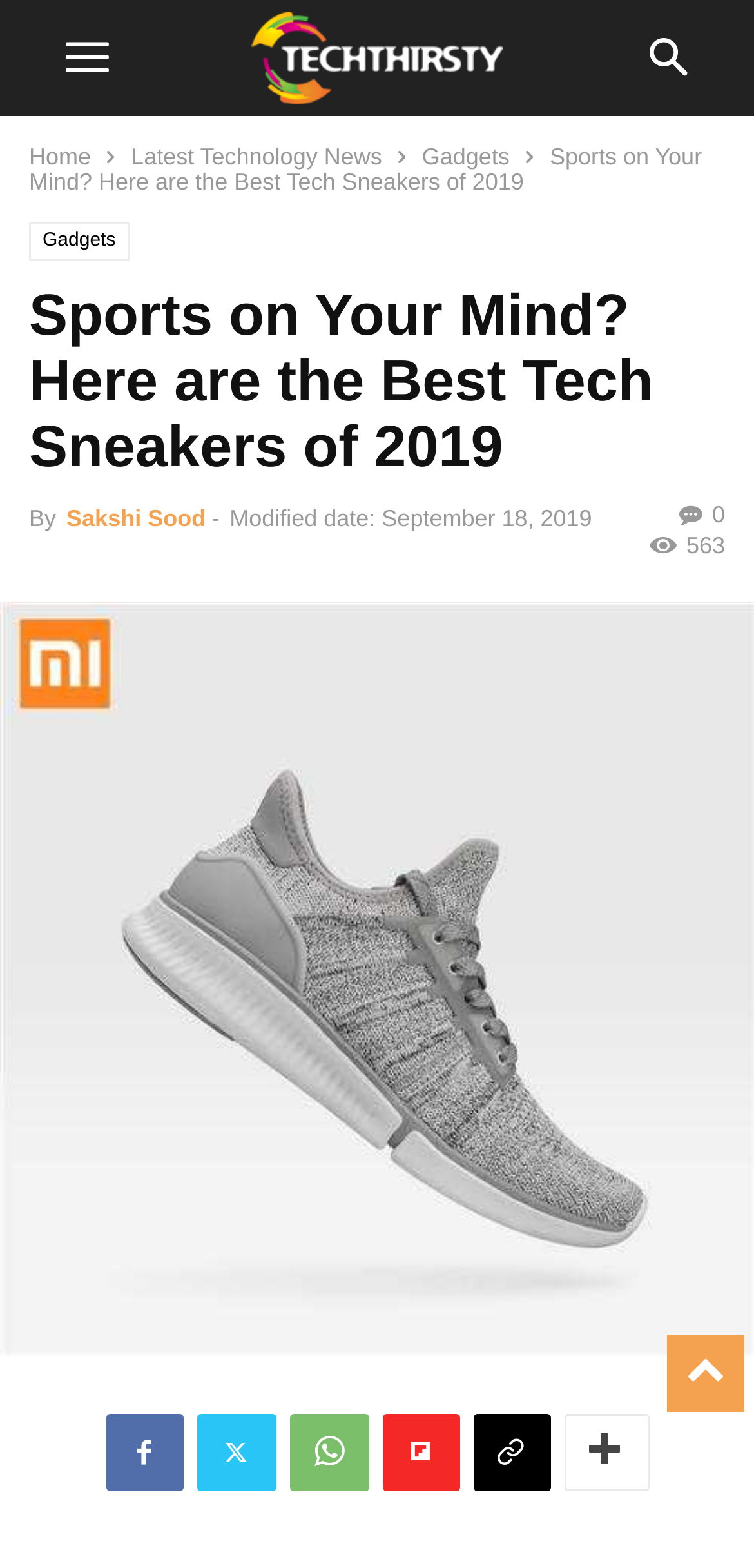Kindly determine the bounding box coordinates of the area that needs to be clicked to fulfill this instruction: "view gadgets".

[0.56, 0.091, 0.676, 0.109]